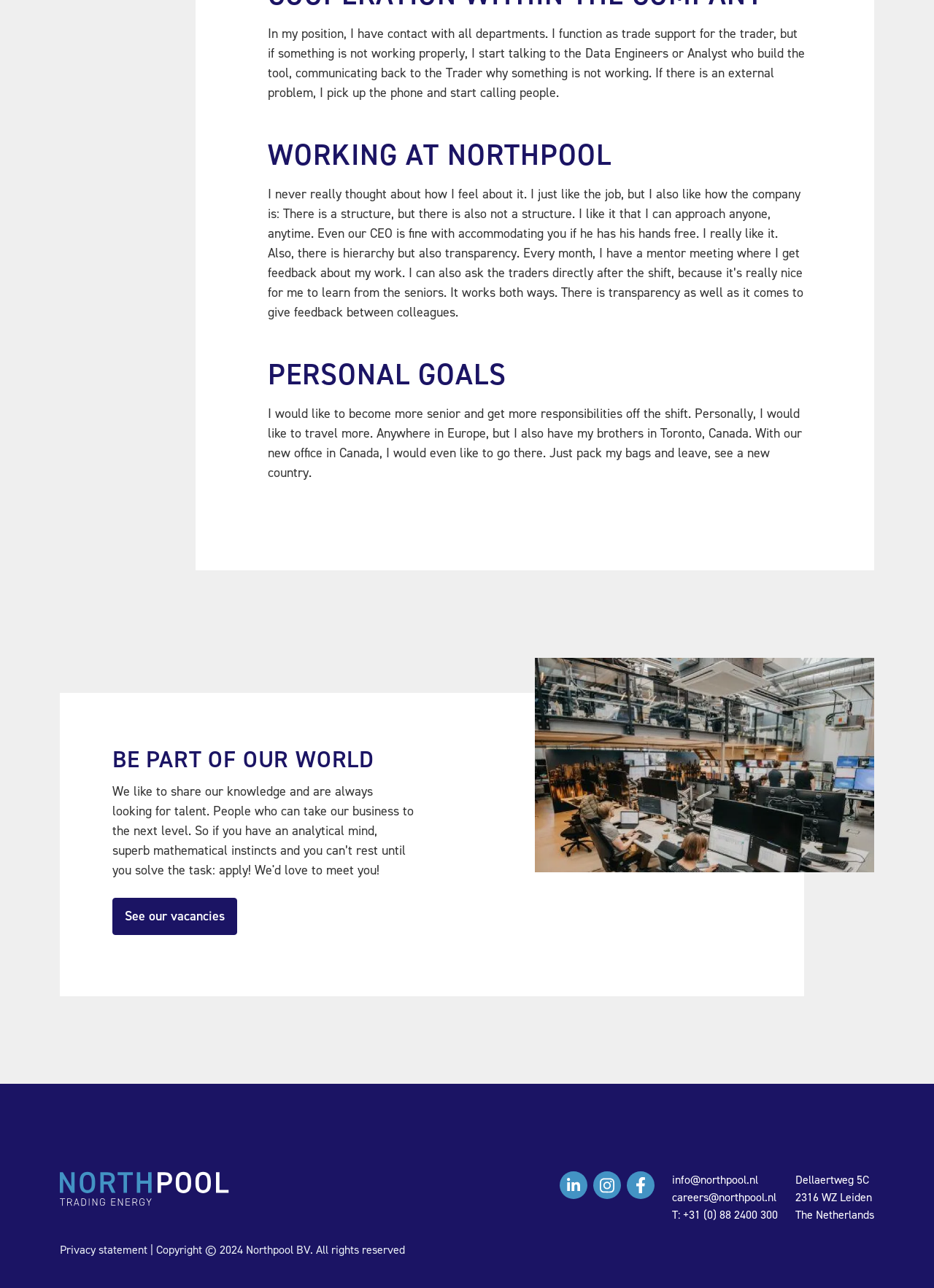Please mark the clickable region by giving the bounding box coordinates needed to complete this instruction: "See our vacancies".

[0.12, 0.697, 0.254, 0.726]